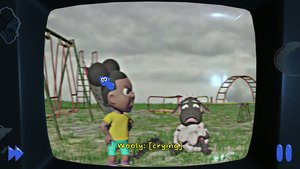What is the emotional state of Wooly?
Refer to the image and provide a concise answer in one word or phrase.

Crying